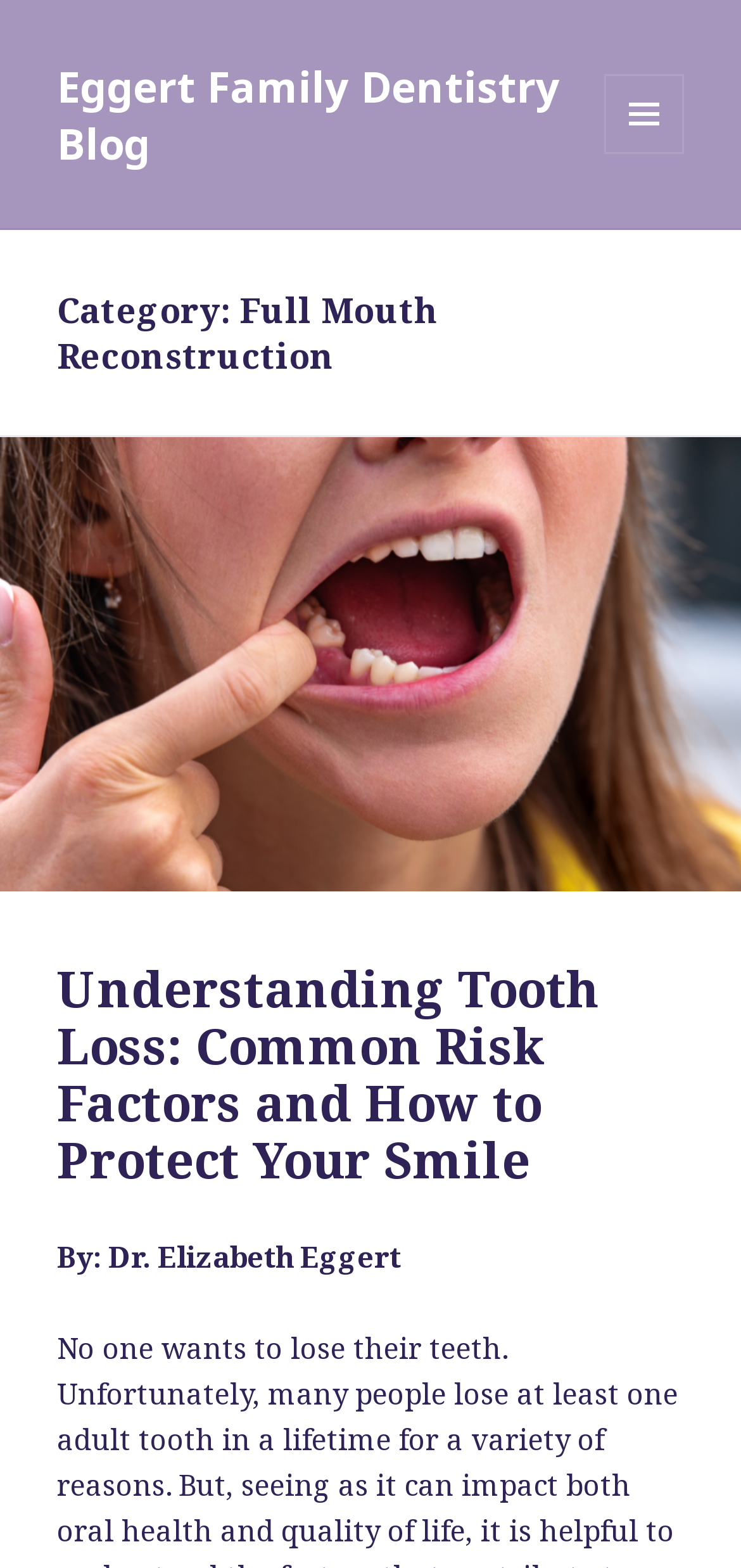Provide a one-word or short-phrase answer to the question:
Is the menu expanded?

No